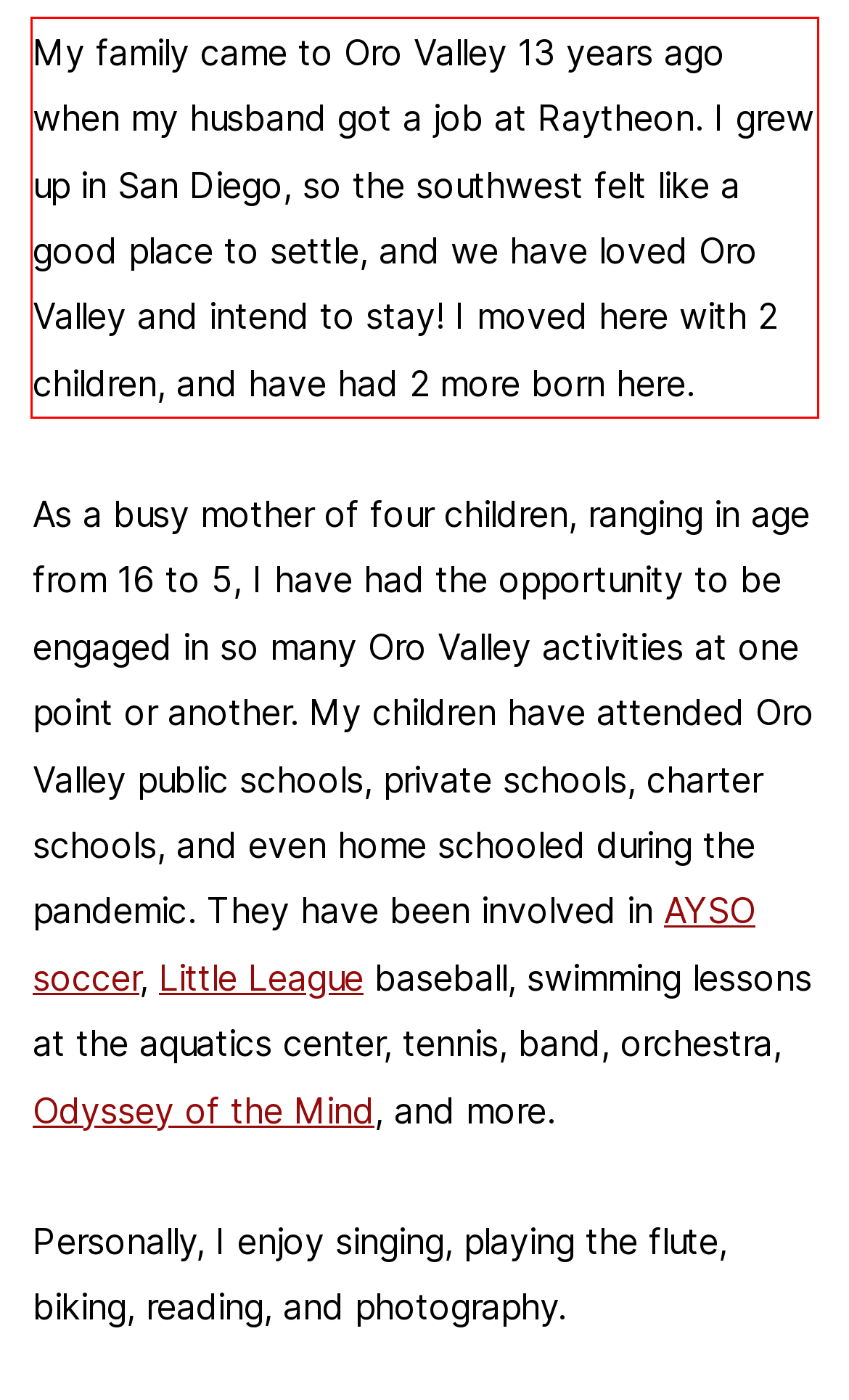You are presented with a screenshot containing a red rectangle. Extract the text found inside this red bounding box.

My family came to Oro Valley 13 years ago when my husband got a job at Raytheon. I grew up in San Diego, so the southwest felt like a good place to settle, and we have loved Oro Valley and intend to stay! I moved here with 2 children, and have had 2 more born here.